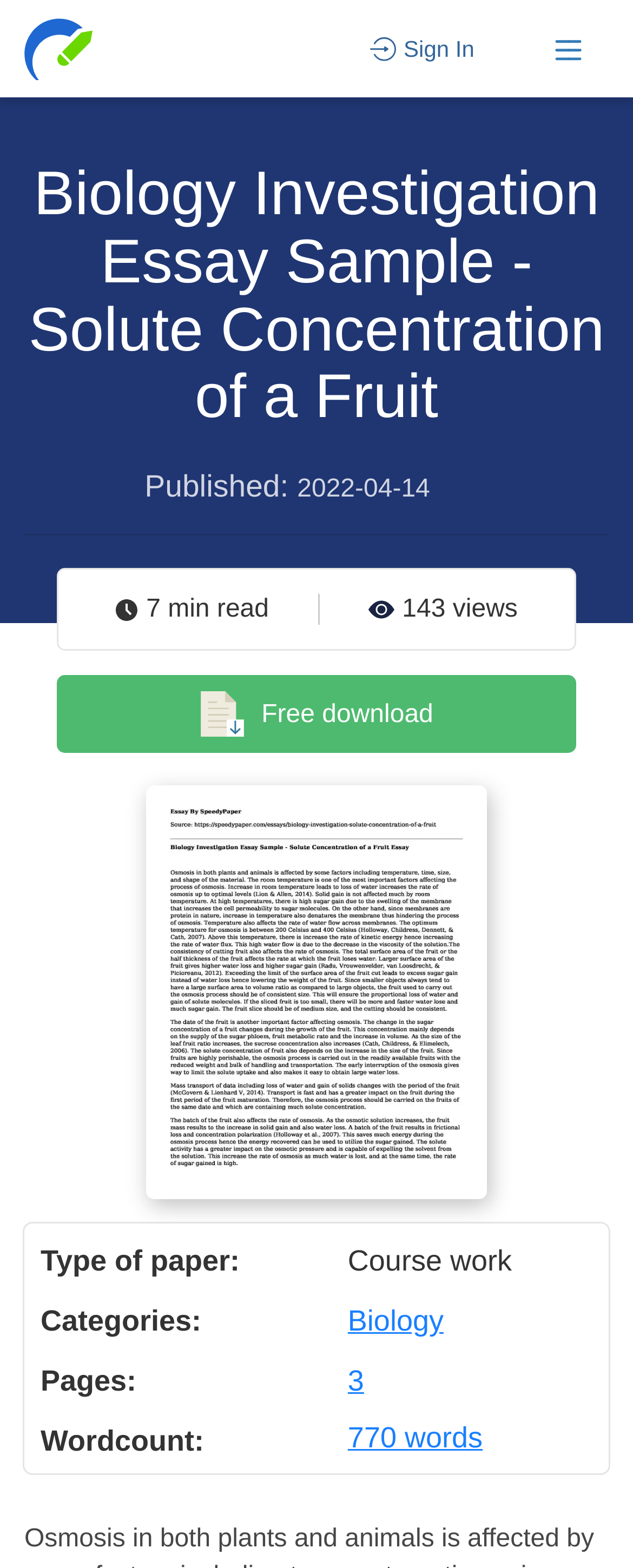Describe all the key features of the webpage in detail.

This webpage is about a biology investigation essay sample, specifically on the topic of solute concentration of a fruit. At the top left corner, there is a button with the website's logo, SpeedyPaper.com, accompanied by an image of the same logo. To the right of the logo, there is a sign-in button. On the top right corner, there is an image, likely a profile picture or an icon.

Below the top section, there is a heading that displays the title of the essay sample, "Biology Investigation Essay Sample - Solute Concentration of a Fruit". Underneath the heading, there is a publication date, "2022-04-14". To the right of the publication date, there is a large image that likely represents the essay sample.

Below the image, there is a table that provides information about the essay sample. The table has four rows, each with two columns. The first row displays the type of paper, which is a course work. The second row shows the categories, which is biology, and there is a link to the biology category. The third row displays the number of pages, which is 3, and there is a link to the page count. The fourth row shows the word count, which is 770 words, and there is a link to the word count.

To the right of the table, there are several elements. There is an image, followed by a text that indicates the reading time, "7 min read". Below the reading time, there is another image, followed by a text that displays the number of views, "143 views". There is also an image of a download icon, and a text that says "Free download".